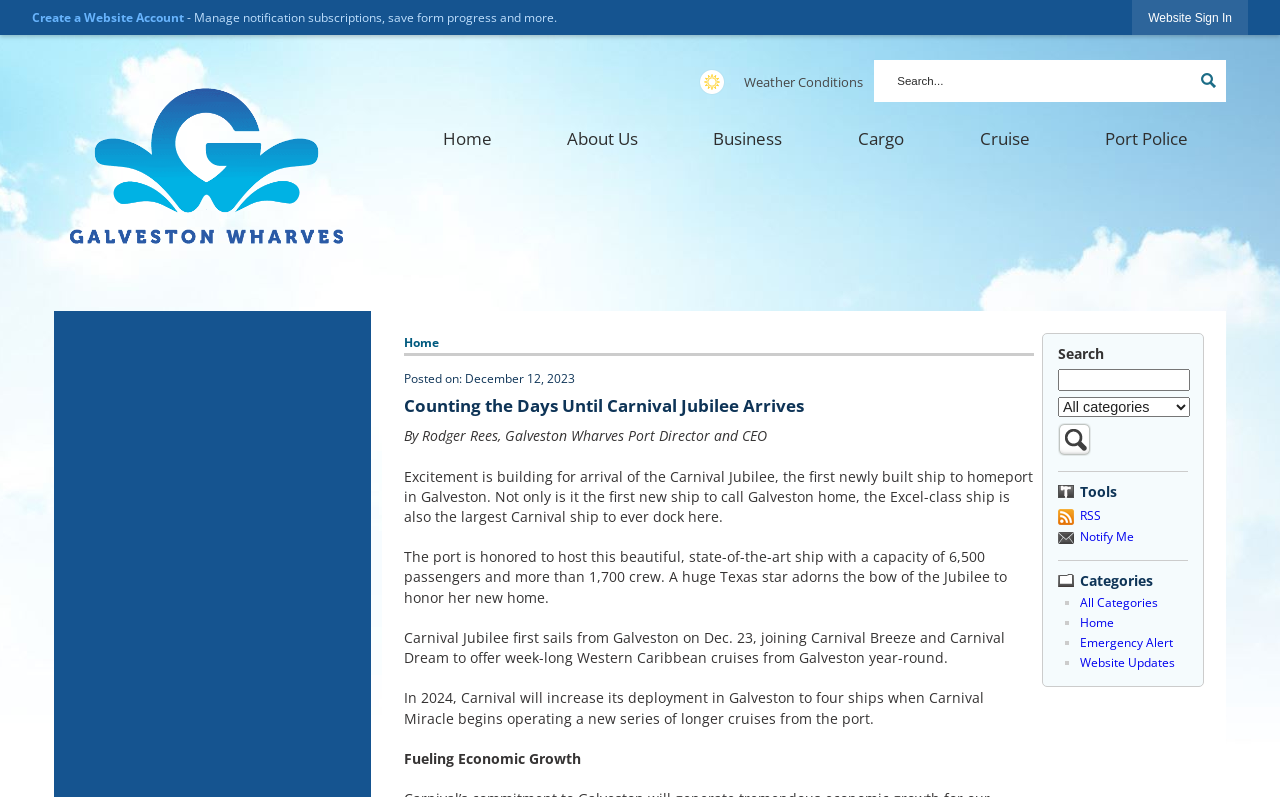Pinpoint the bounding box coordinates of the area that must be clicked to complete this instruction: "Search for civic alerts".

[0.827, 0.463, 0.929, 0.491]